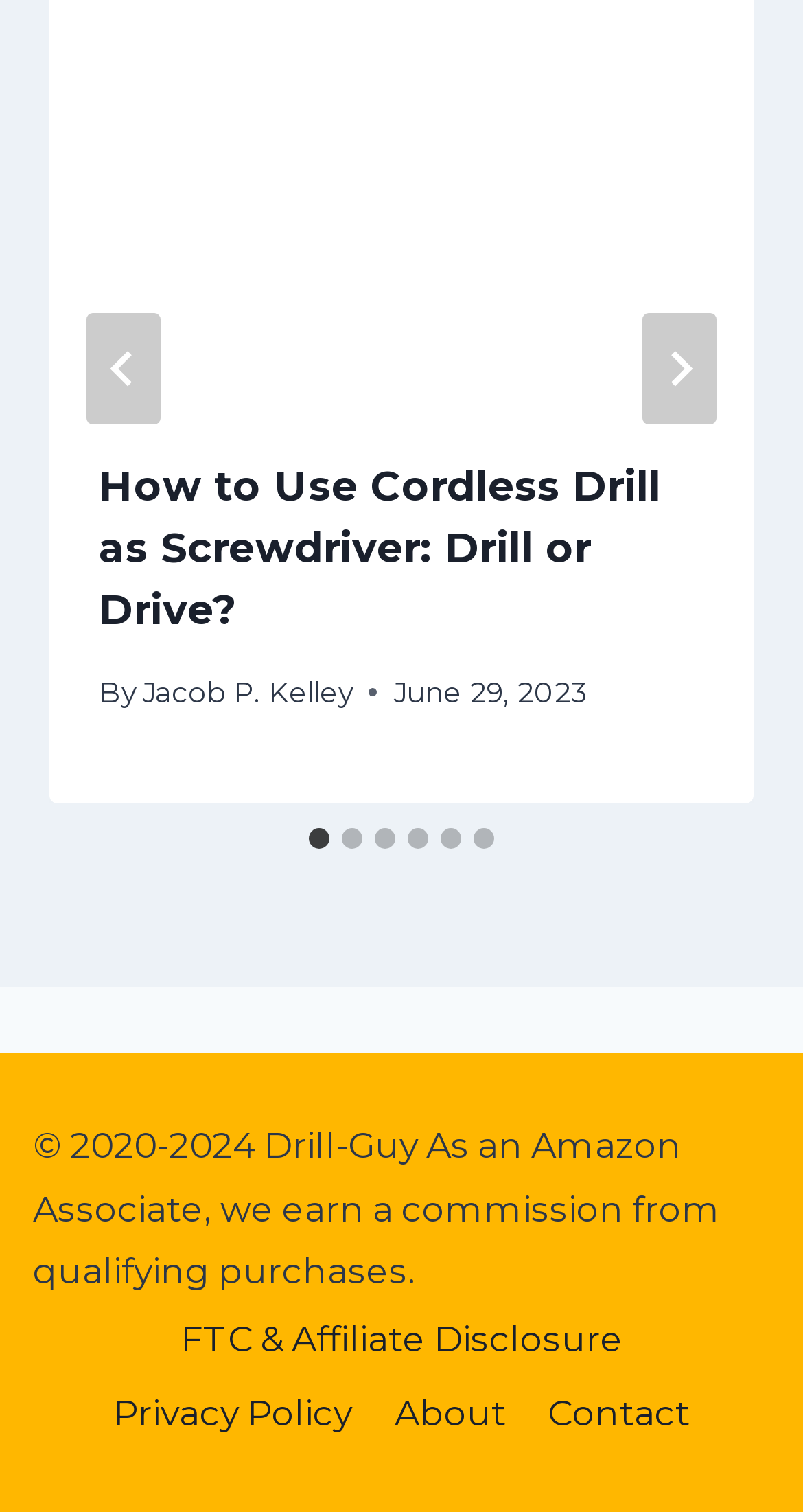Identify the bounding box for the UI element that is described as follows: "Contact".

[0.656, 0.911, 0.885, 0.959]